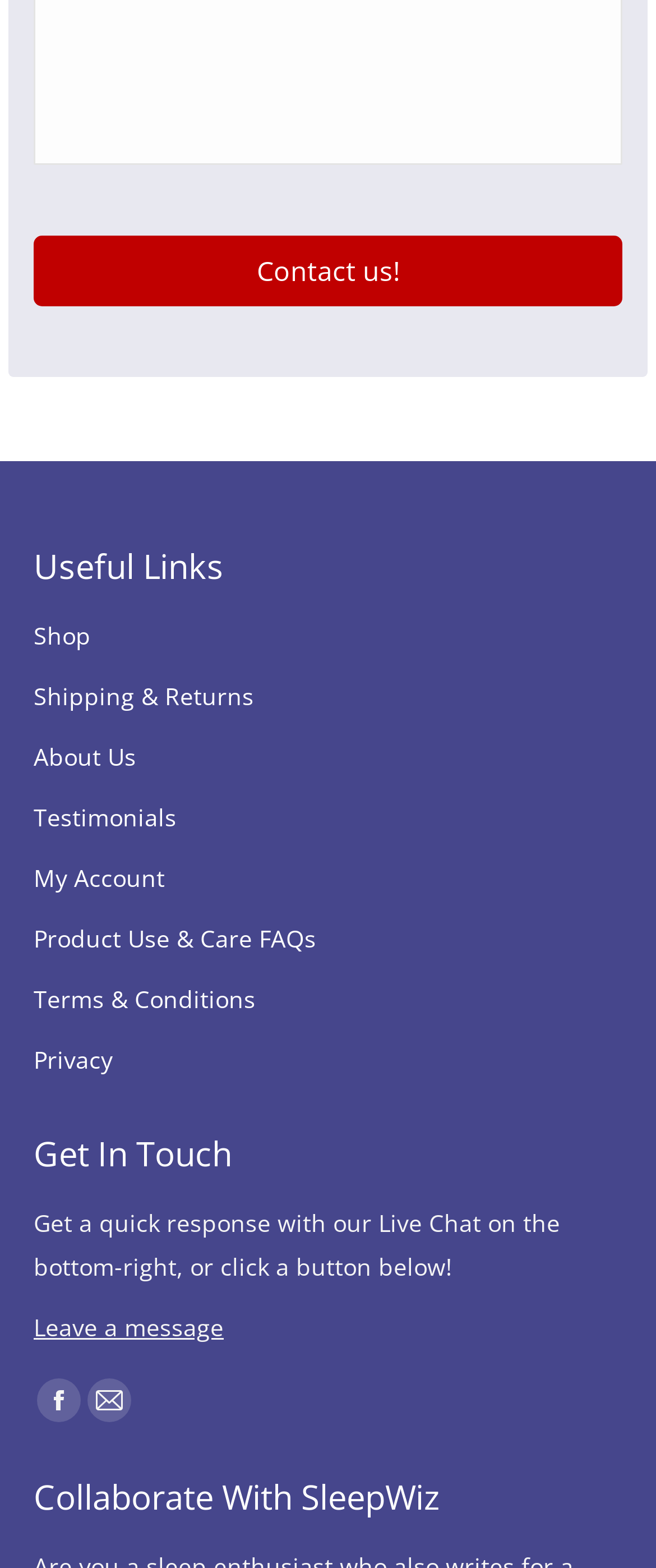What is the first link in the 'Useful Links' section?
Answer with a single word or phrase by referring to the visual content.

Shop